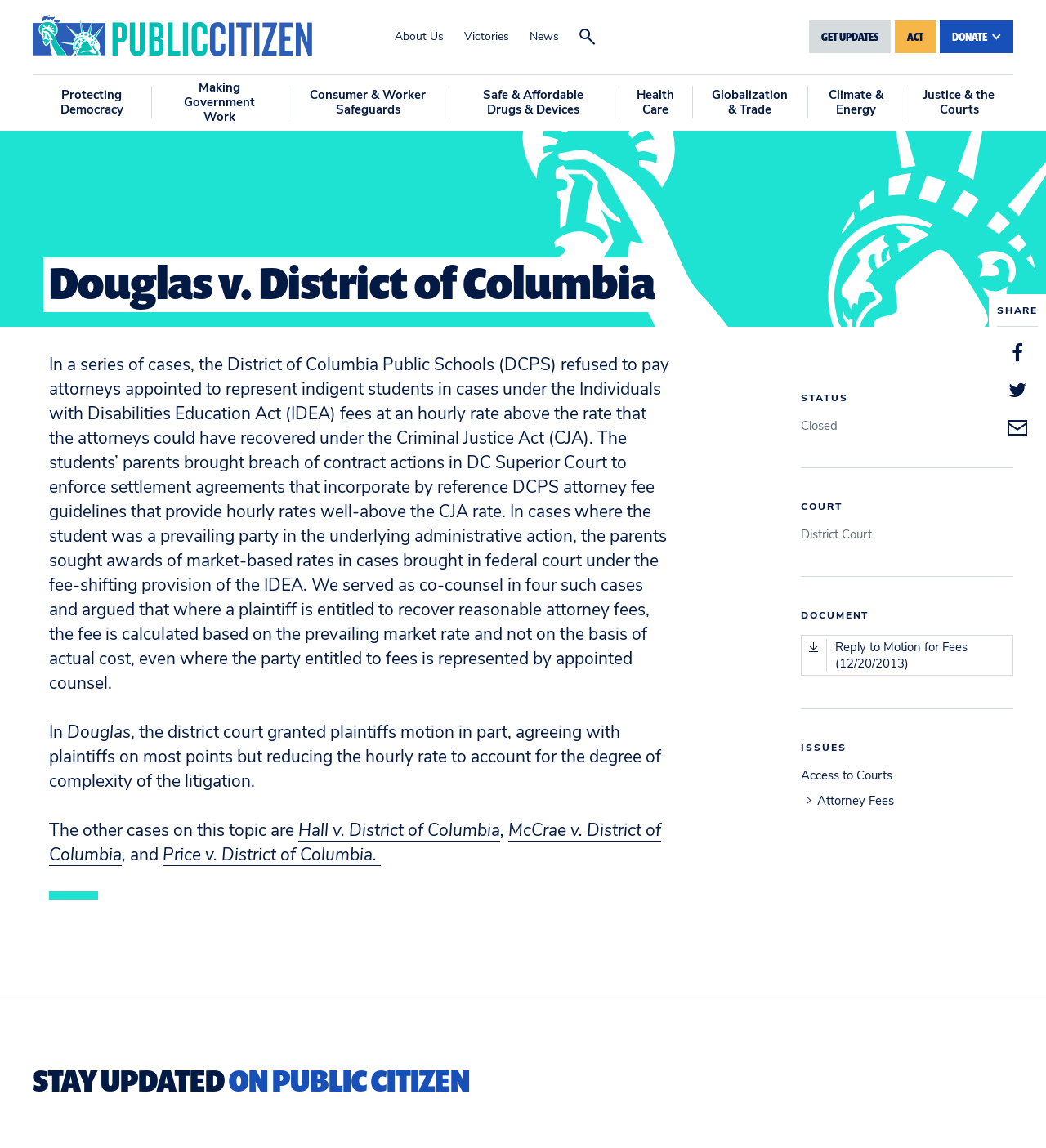Determine the bounding box coordinates of the clickable area required to perform the following instruction: "Click on 'ACT'". The coordinates should be represented as four float numbers between 0 and 1: [left, top, right, bottom].

[0.855, 0.018, 0.895, 0.046]